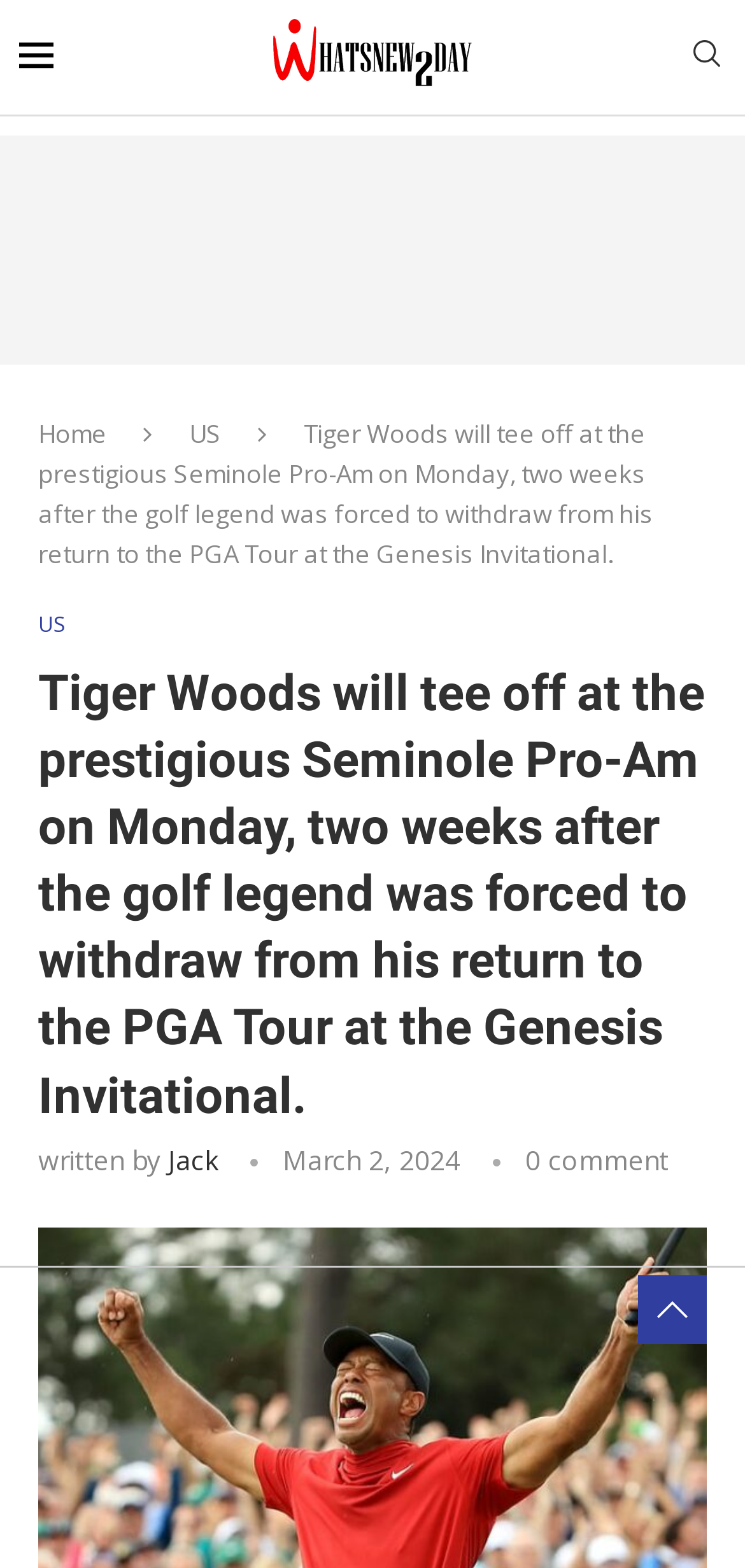Identify and provide the text content of the webpage's primary headline.

Tiger Woods will tee off at the prestigious Seminole Pro-Am on Monday, two weeks after the golf legend was forced to withdraw from his return to the PGA Tour at the Genesis Invitational.